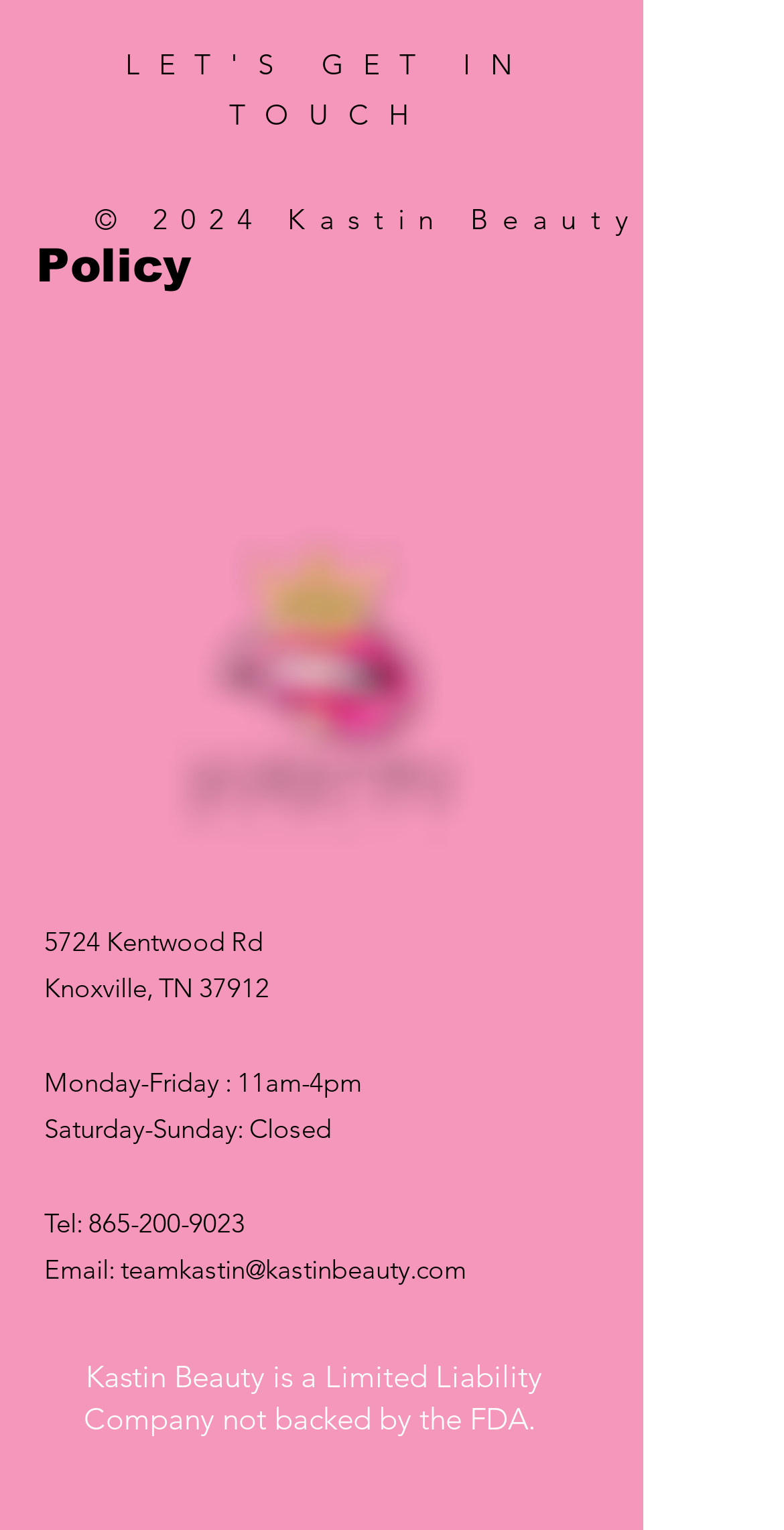Pinpoint the bounding box coordinates of the clickable area needed to execute the instruction: "Check out Instagram". The coordinates should be specified as four float numbers between 0 and 1, i.e., [left, top, right, bottom].

[0.213, 0.551, 0.313, 0.603]